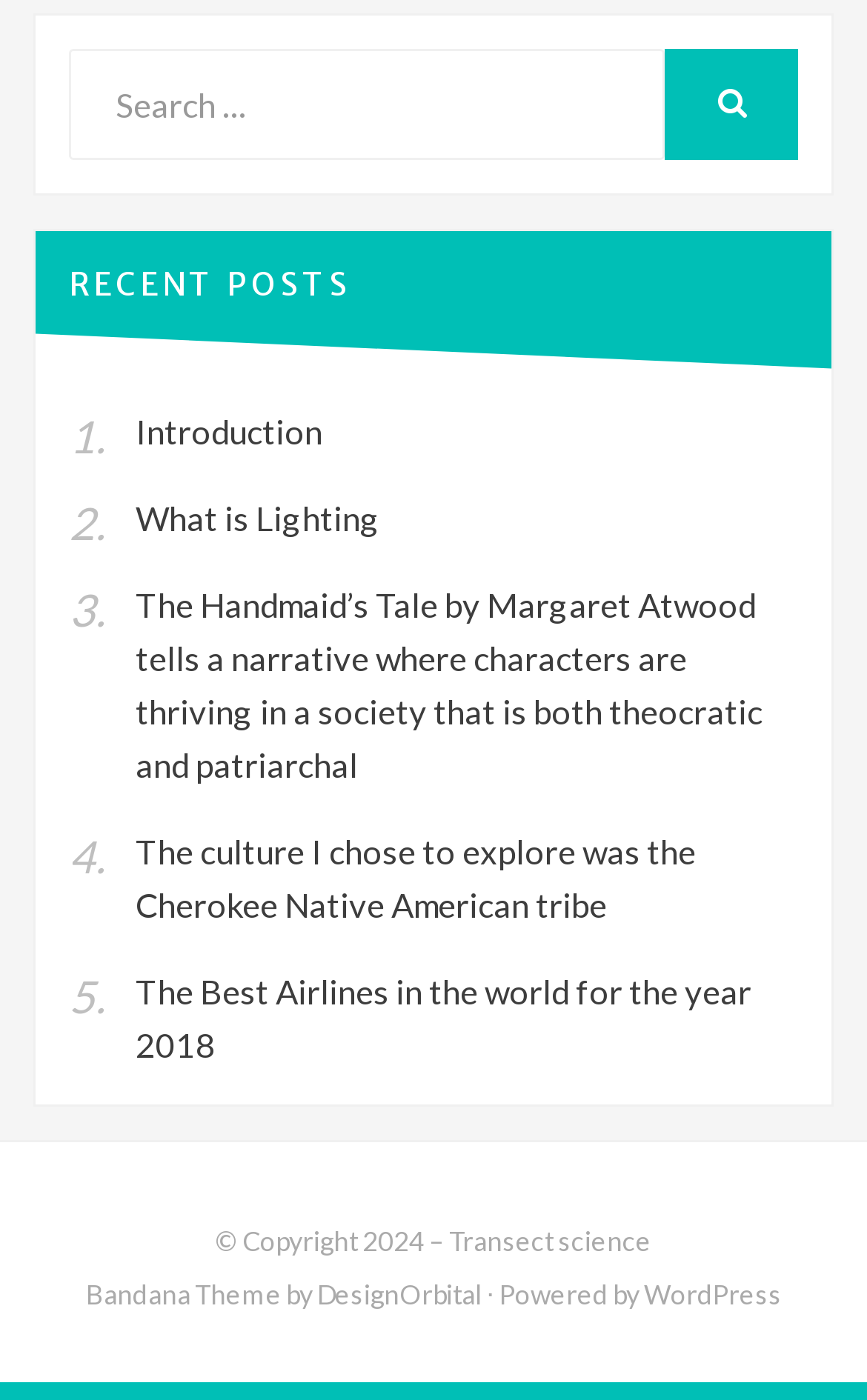Determine the bounding box coordinates for the clickable element required to fulfill the instruction: "Read the introduction". Provide the coordinates as four float numbers between 0 and 1, i.e., [left, top, right, bottom].

[0.156, 0.293, 0.372, 0.322]